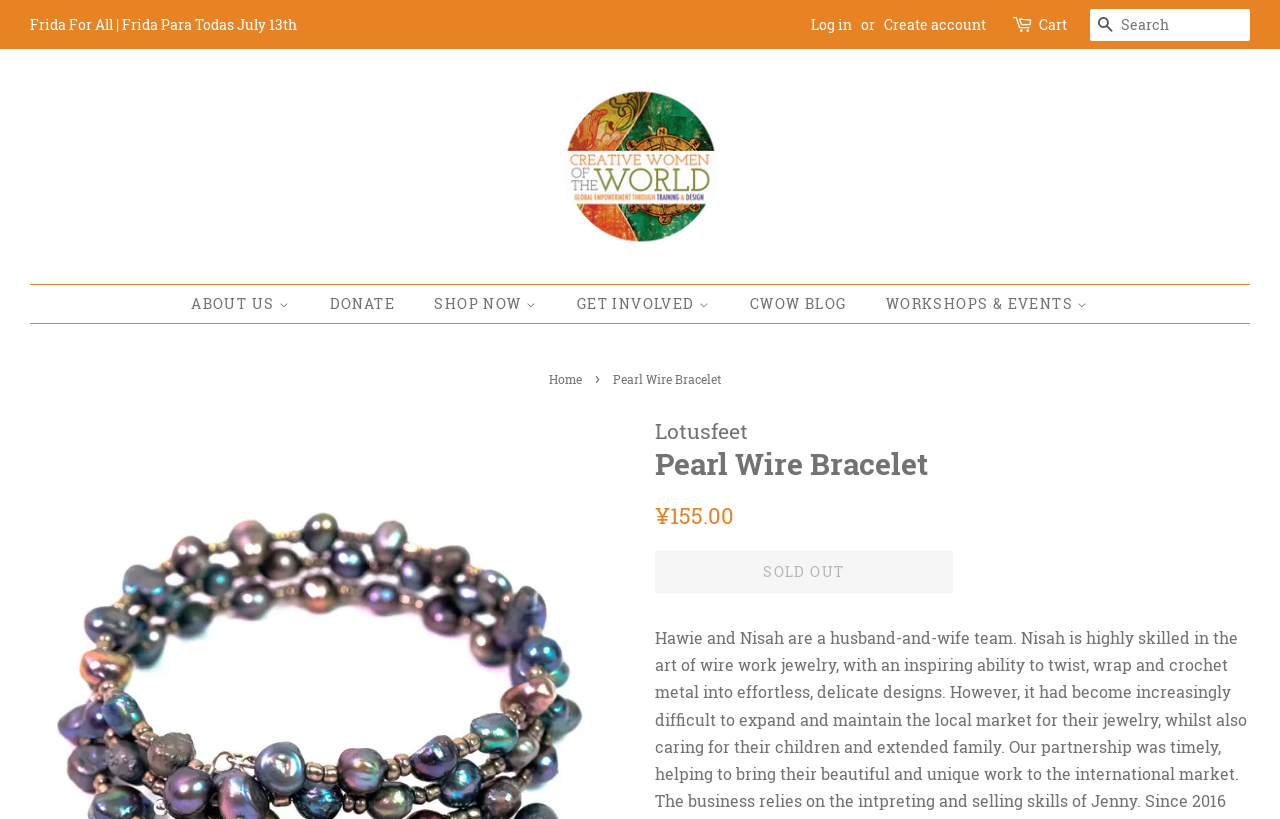What is the navigation element above the product information?
Based on the visual content, answer with a single word or a brief phrase.

breadcrumbs